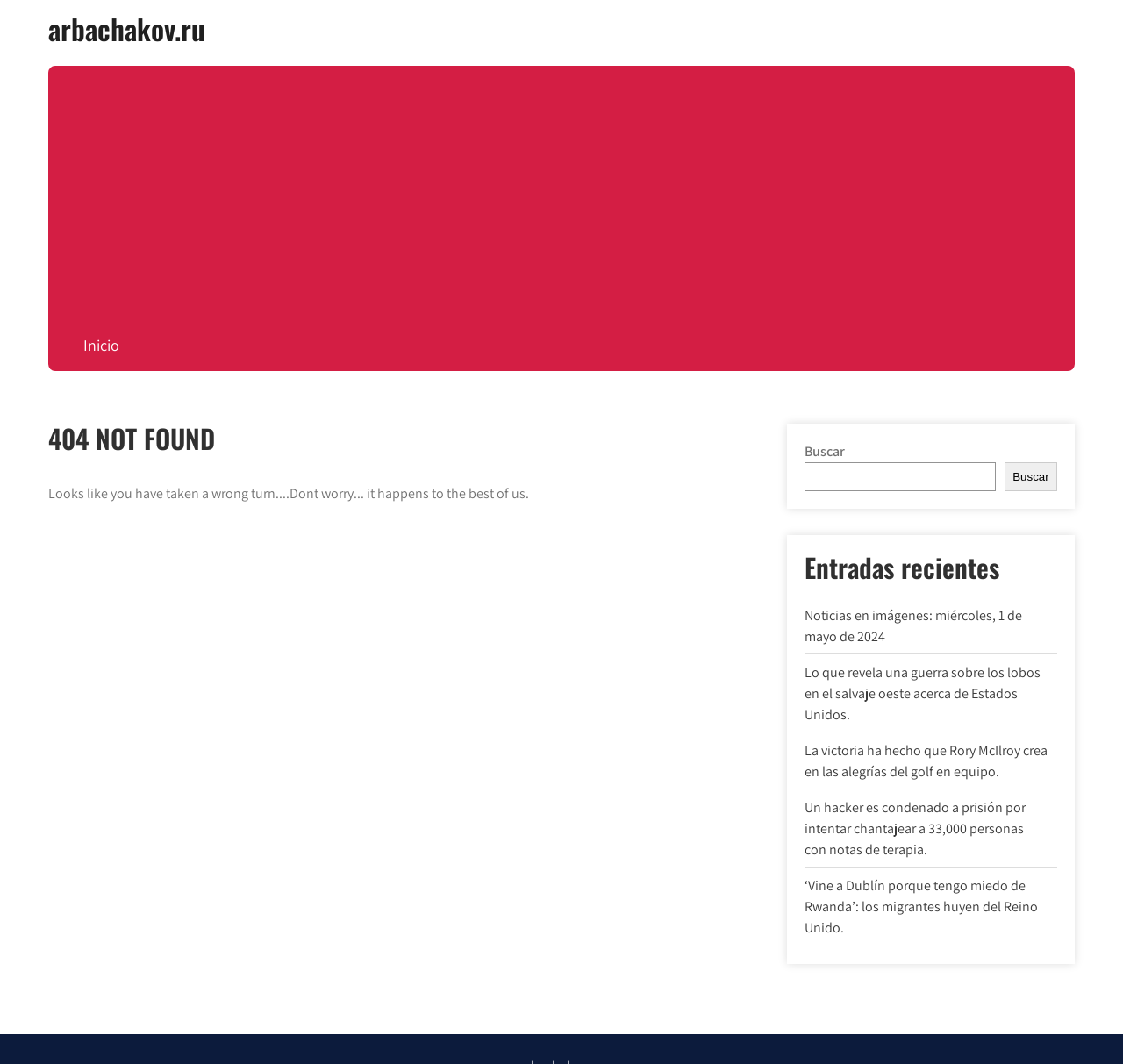Specify the bounding box coordinates of the element's region that should be clicked to achieve the following instruction: "go to homepage". The bounding box coordinates consist of four float numbers between 0 and 1, in the format [left, top, right, bottom].

[0.043, 0.007, 0.183, 0.046]